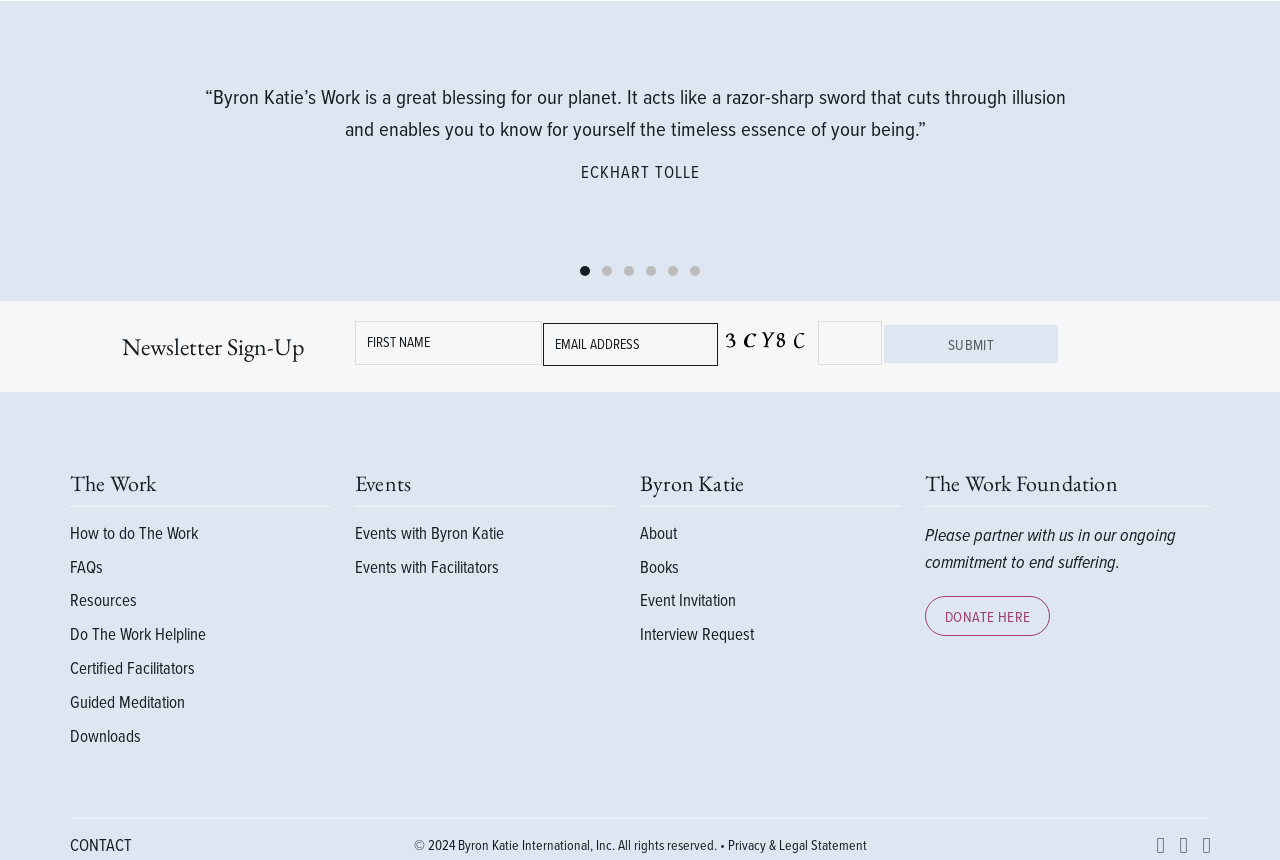Predict the bounding box of the UI element based on the description: "Downloads". The coordinates should be four float numbers between 0 and 1, formatted as [left, top, right, bottom].

[0.055, 0.841, 0.11, 0.871]